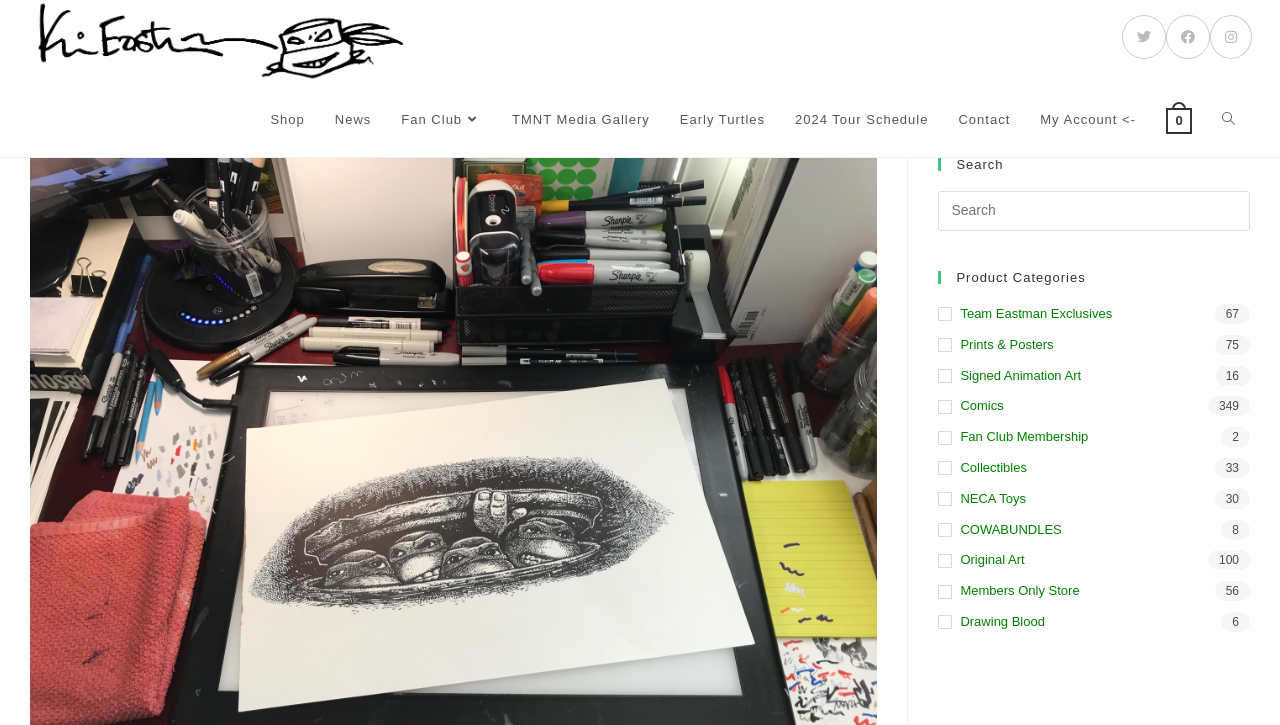What is the last link in the main navigation menu?
Provide a detailed answer to the question using information from the image.

The main navigation menu is located below the social links, and it contains several links. The last link in this menu is 'Contact'.